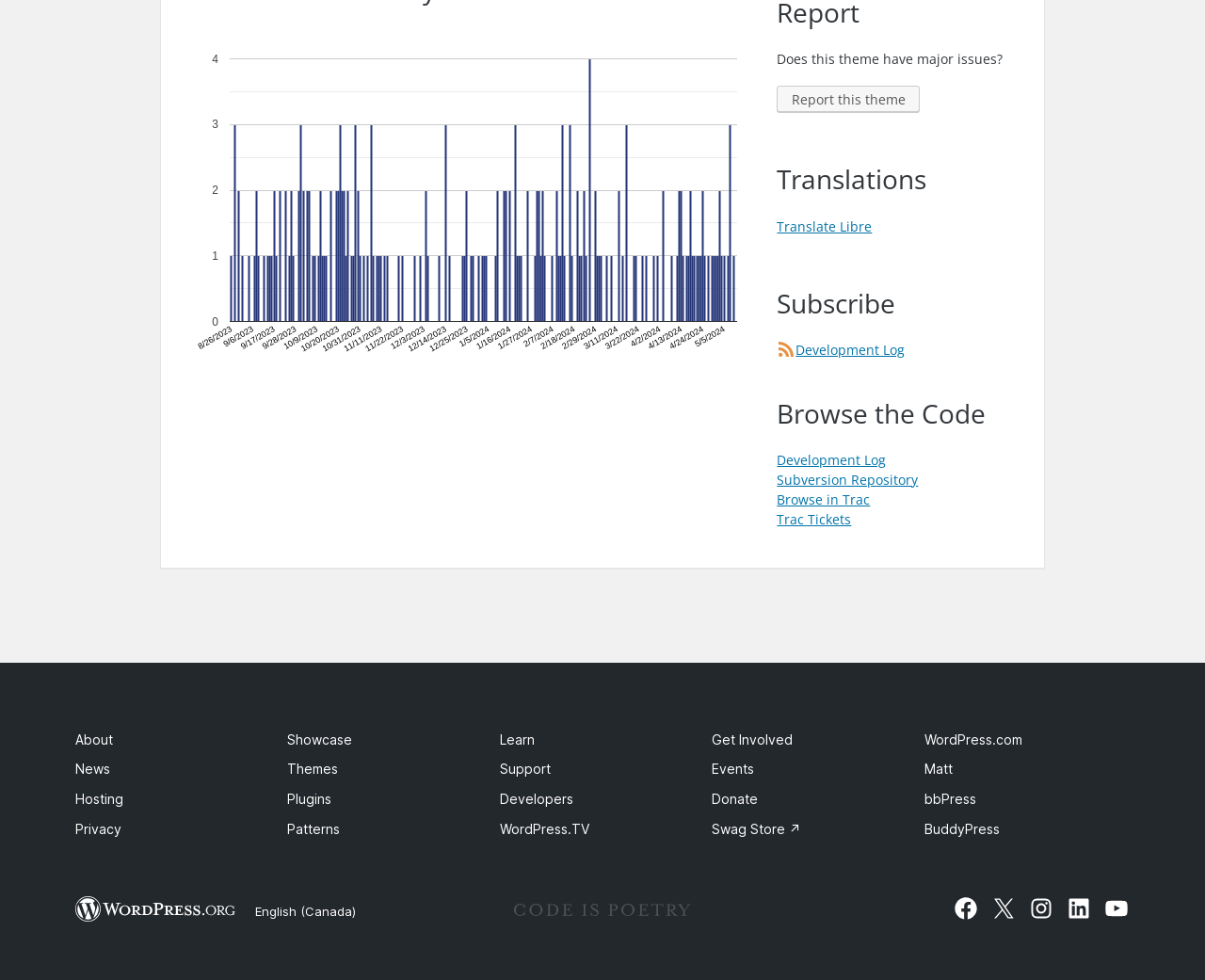Respond with a single word or phrase:
How many links are in the footer?

20